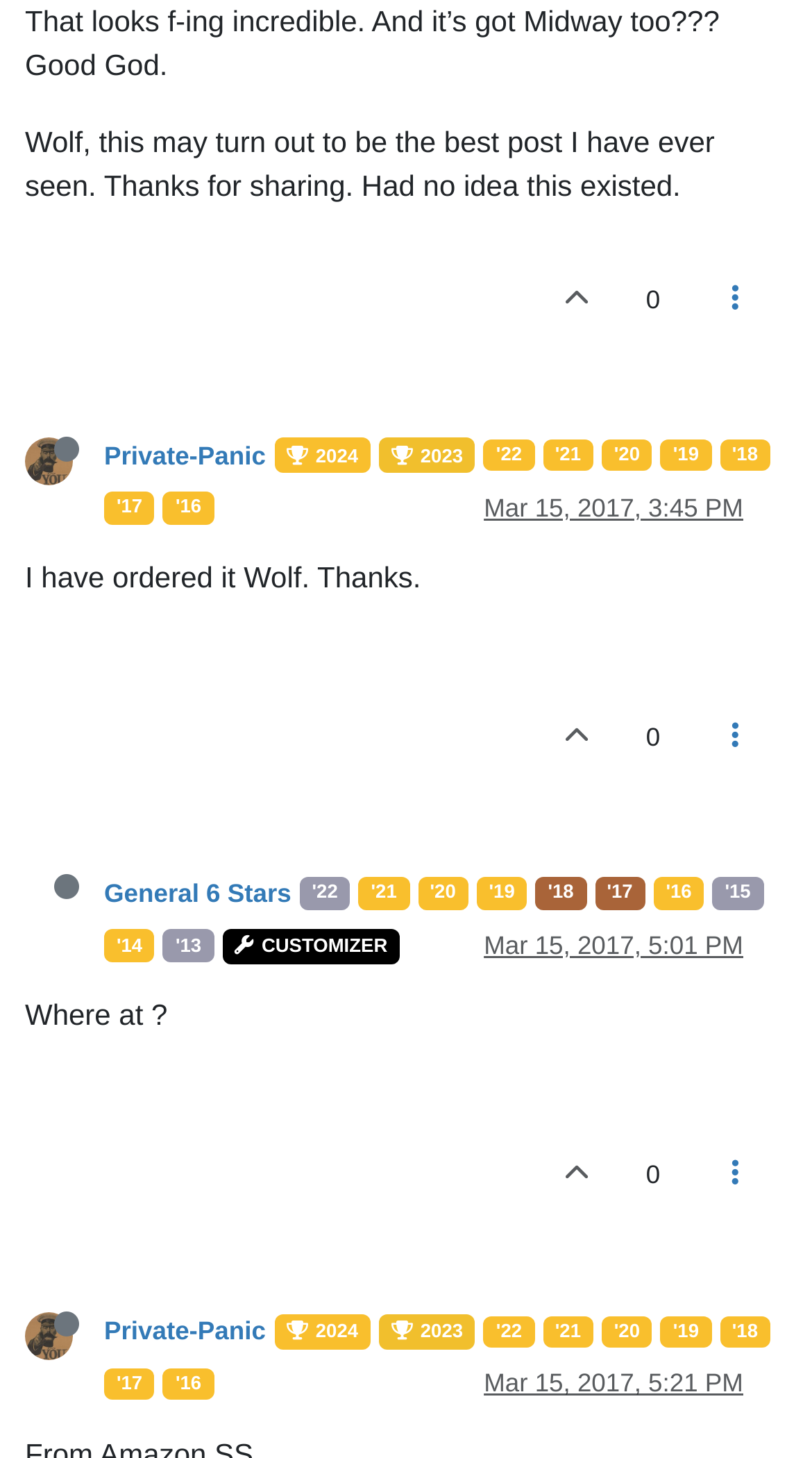Find and indicate the bounding box coordinates of the region you should select to follow the given instruction: "Check the post timestamp".

[0.596, 0.338, 0.915, 0.358]